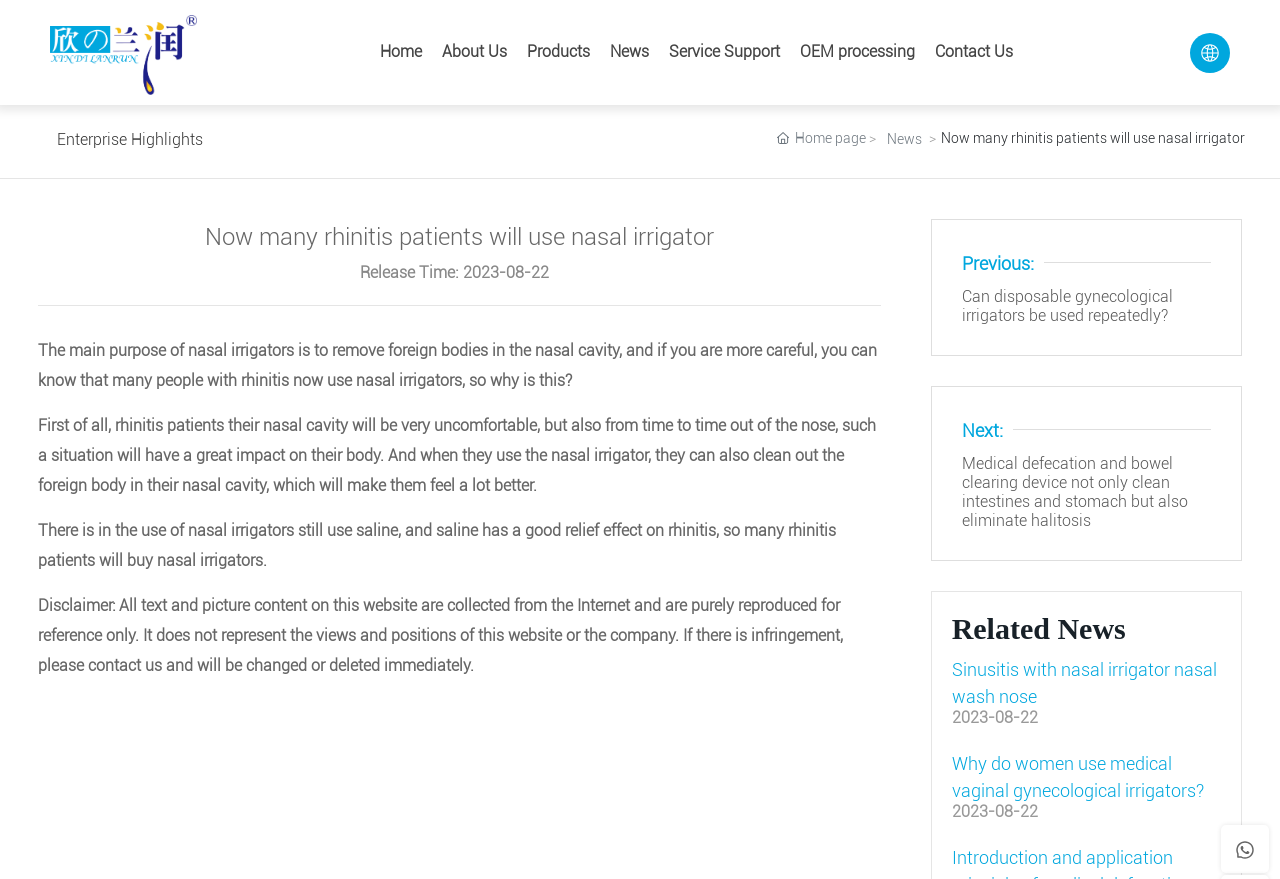Please specify the bounding box coordinates of the element that should be clicked to execute the given instruction: 'Click the 'Home' link'. Ensure the coordinates are four float numbers between 0 and 1, expressed as [left, top, right, bottom].

[0.297, 0.011, 0.329, 0.108]